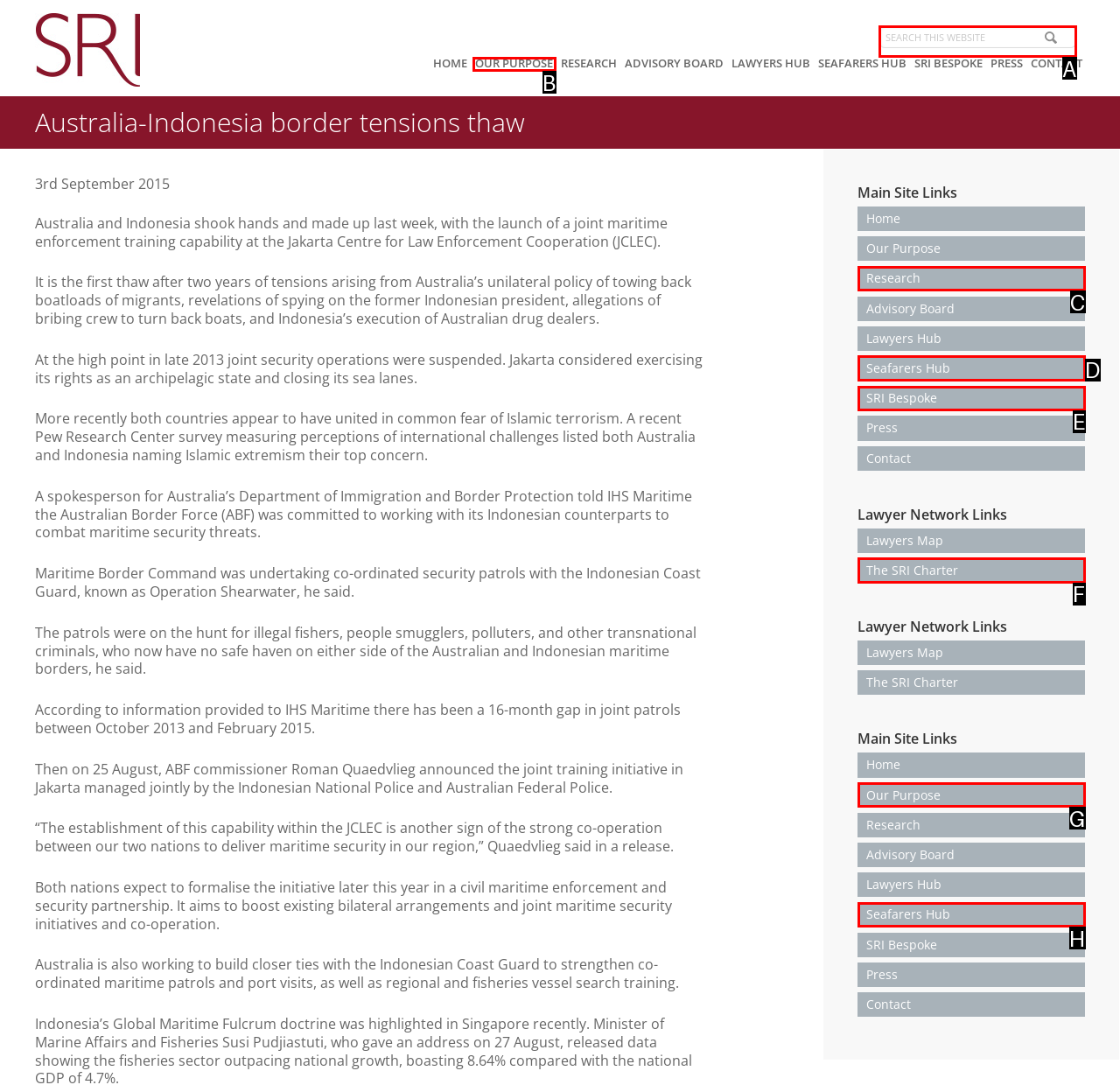Based on the task: Search this website, which UI element should be clicked? Answer with the letter that corresponds to the correct option from the choices given.

A